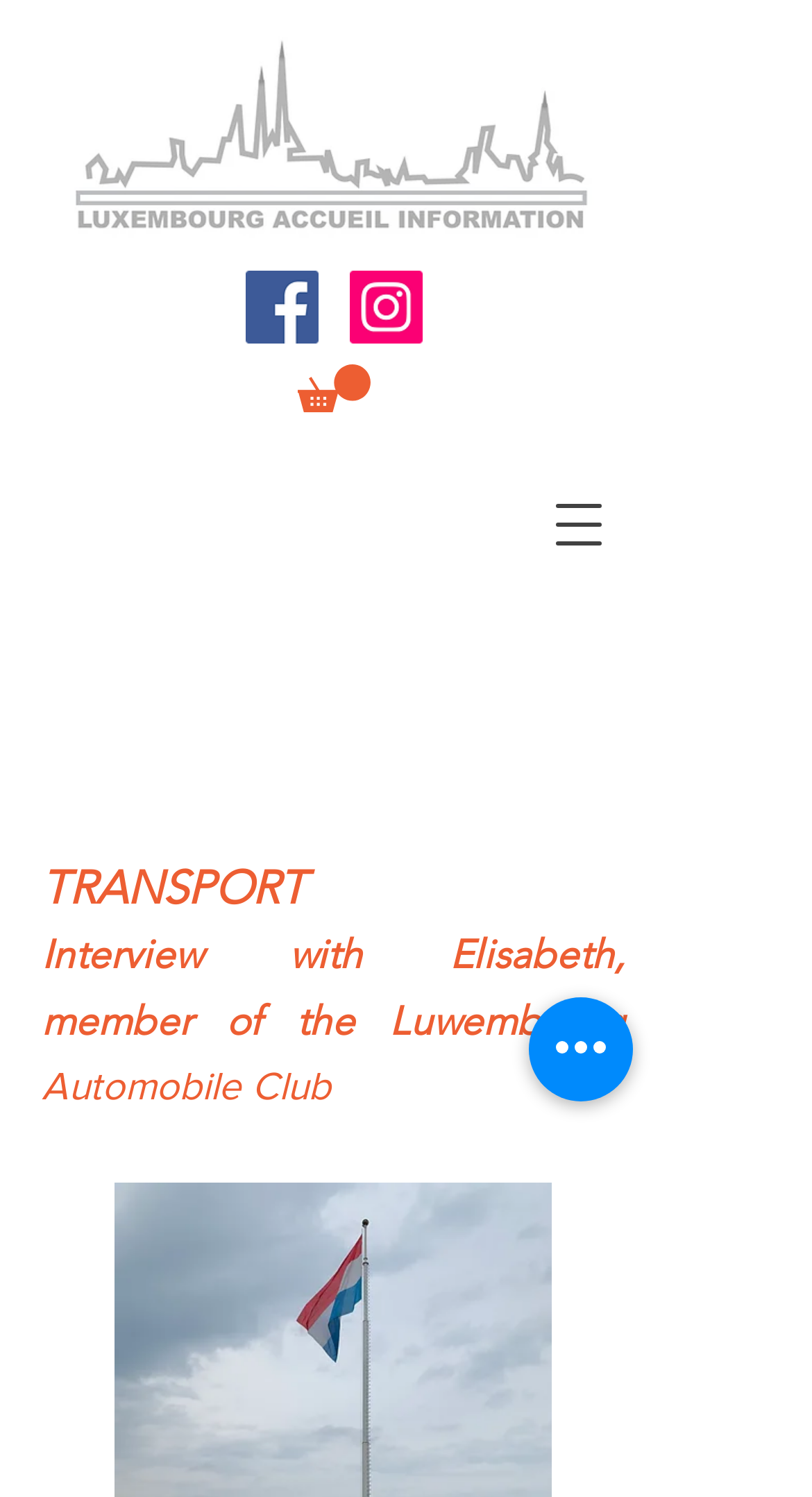How many social media links are there?
We need a detailed and meticulous answer to the question.

I counted the number of links in the 'Social Bar' list, which are 'Facebook' and 'Instagram', so there are 2 social media links.